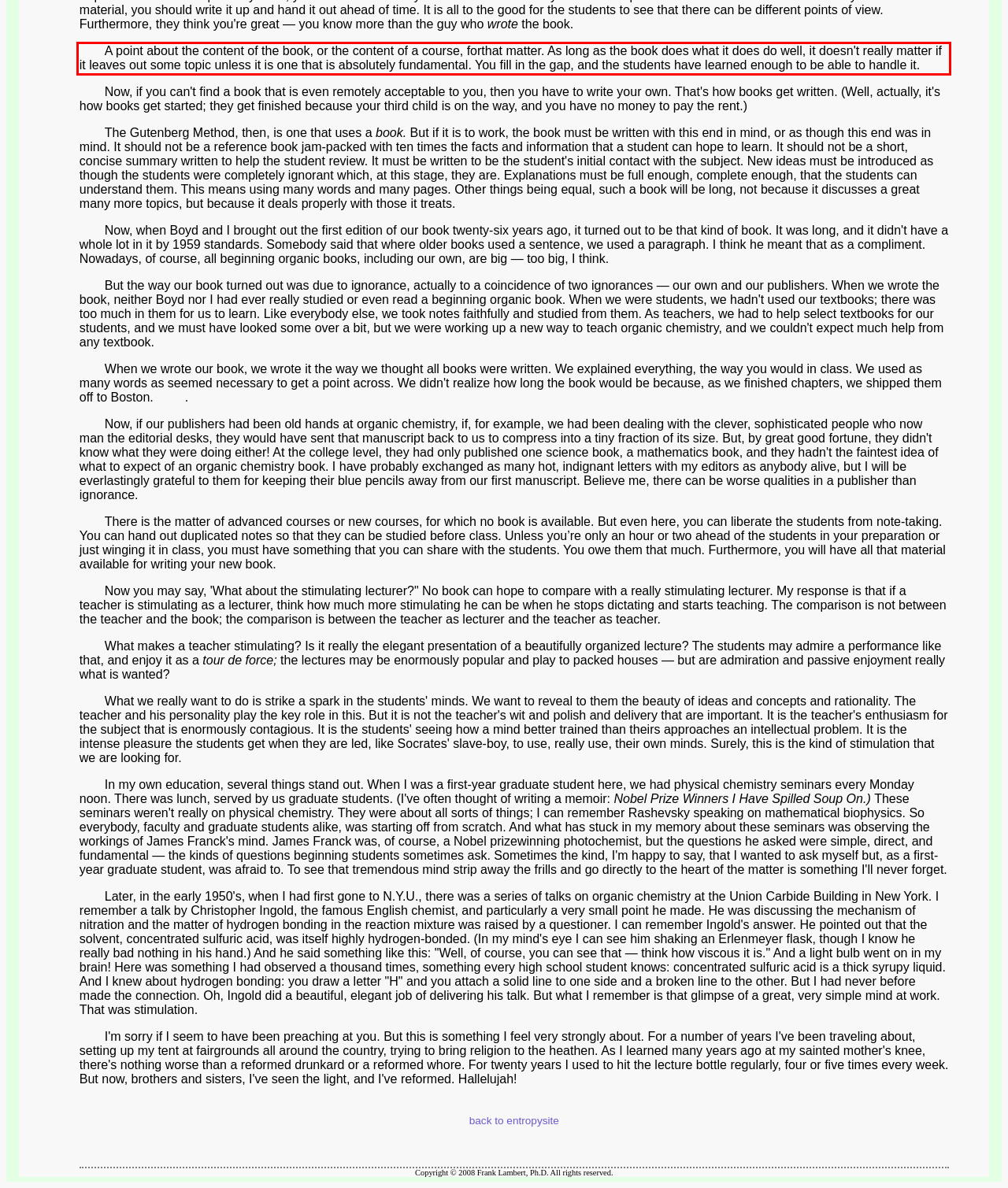Identify the text within the red bounding box on the webpage screenshot and generate the extracted text content.

A point about the content of the book, or the content of a course, forthat matter. As long as the book does what it does do well, it doesn't really matter if it leaves out some topic unless it is one that is absolutely fundamental. You fill in the gap, and the students have learned enough to be able to handle it.